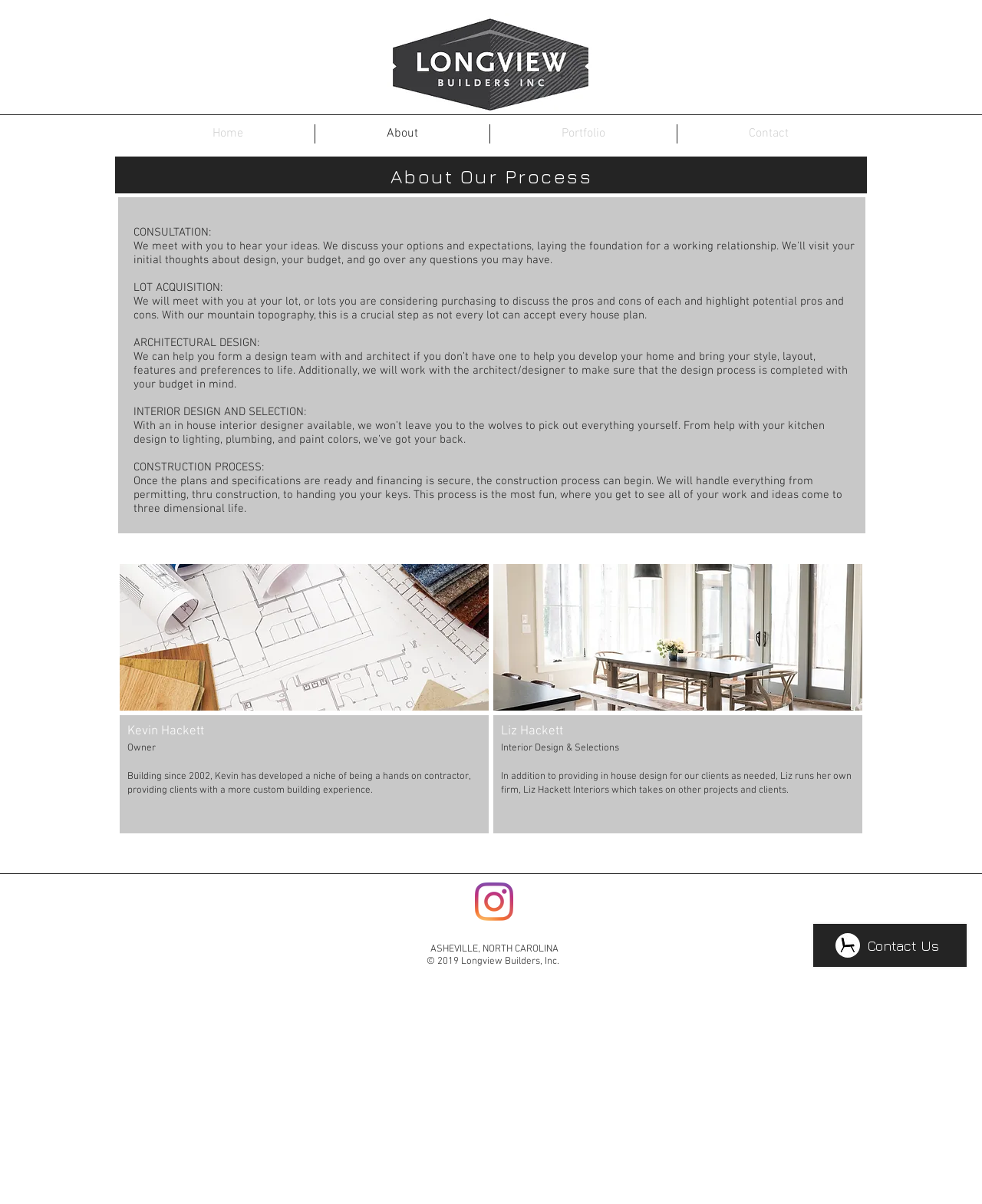Give a short answer using one word or phrase for the question:
What is the location of the company?

Asheville, North Carolina